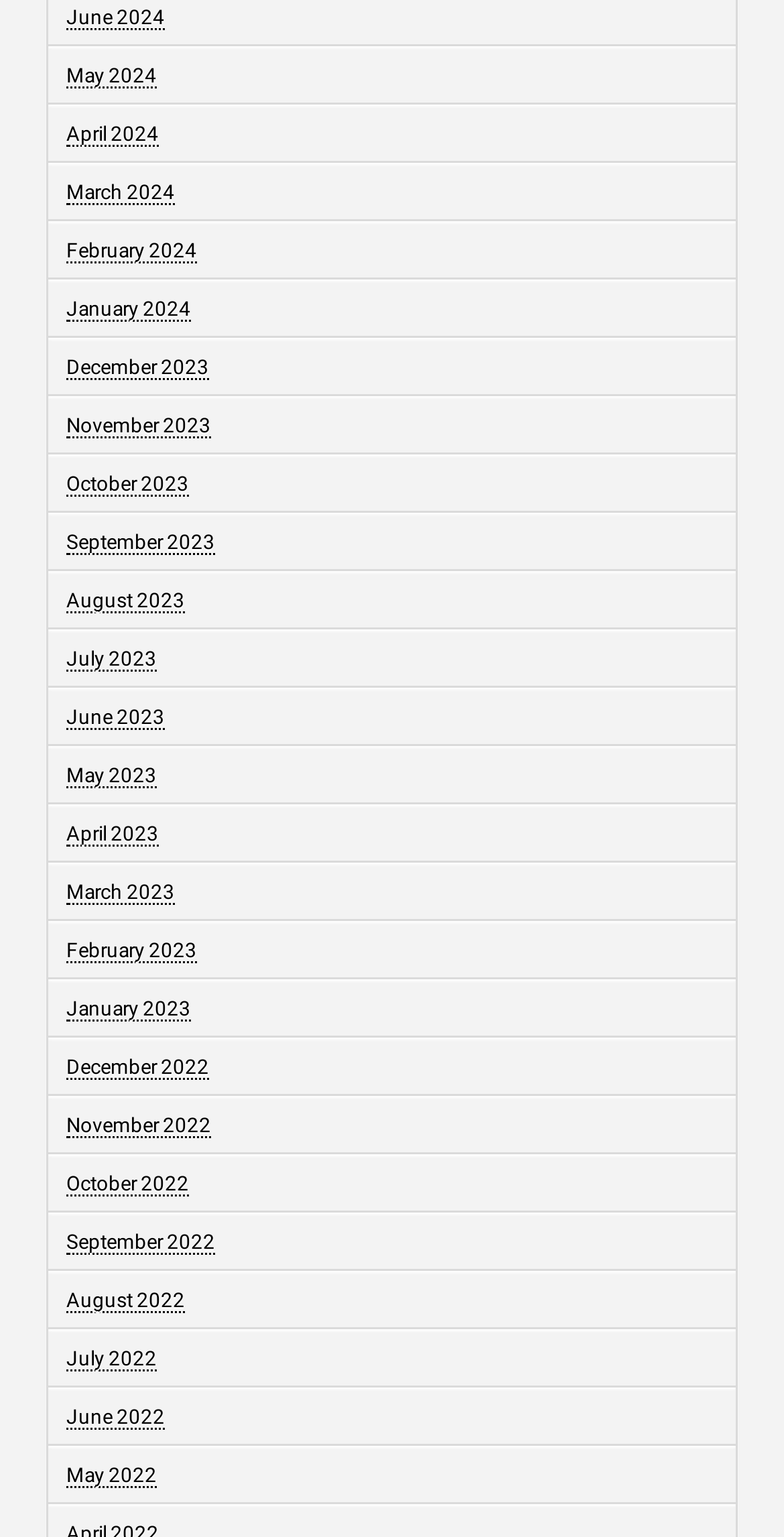Identify the bounding box for the UI element specified in this description: "October 2022". The coordinates must be four float numbers between 0 and 1, formatted as [left, top, right, bottom].

[0.084, 0.762, 0.241, 0.778]